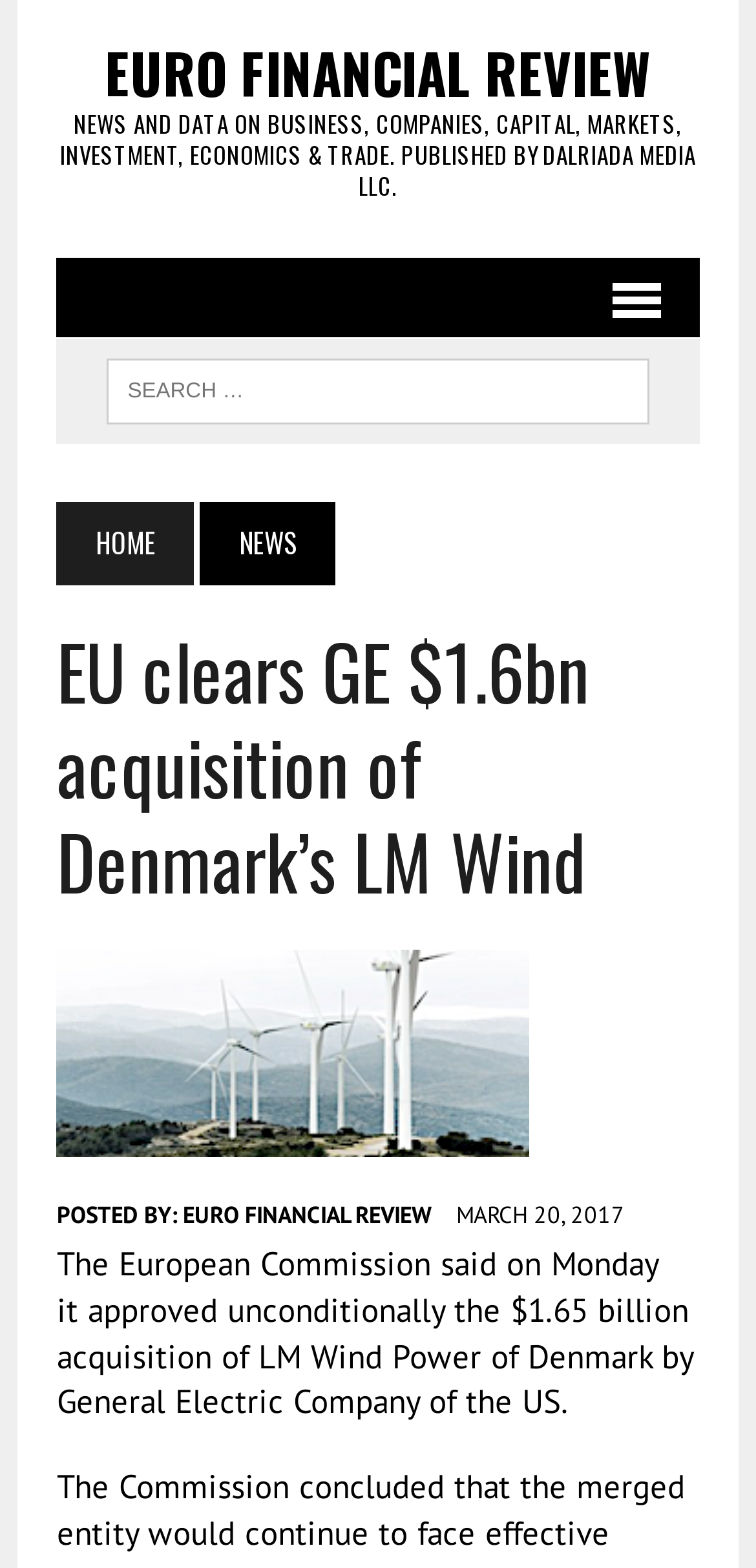Please examine the image and answer the question with a detailed explanation:
What is the country of origin of LM Wind Power?

The article mentions that 'The European Commission said on Monday it approved unconditionally the $1.65 billion acquisition of LM Wind Power of Denmark by General Electric Company of the US.' Therefore, the country of origin of LM Wind Power is Denmark.